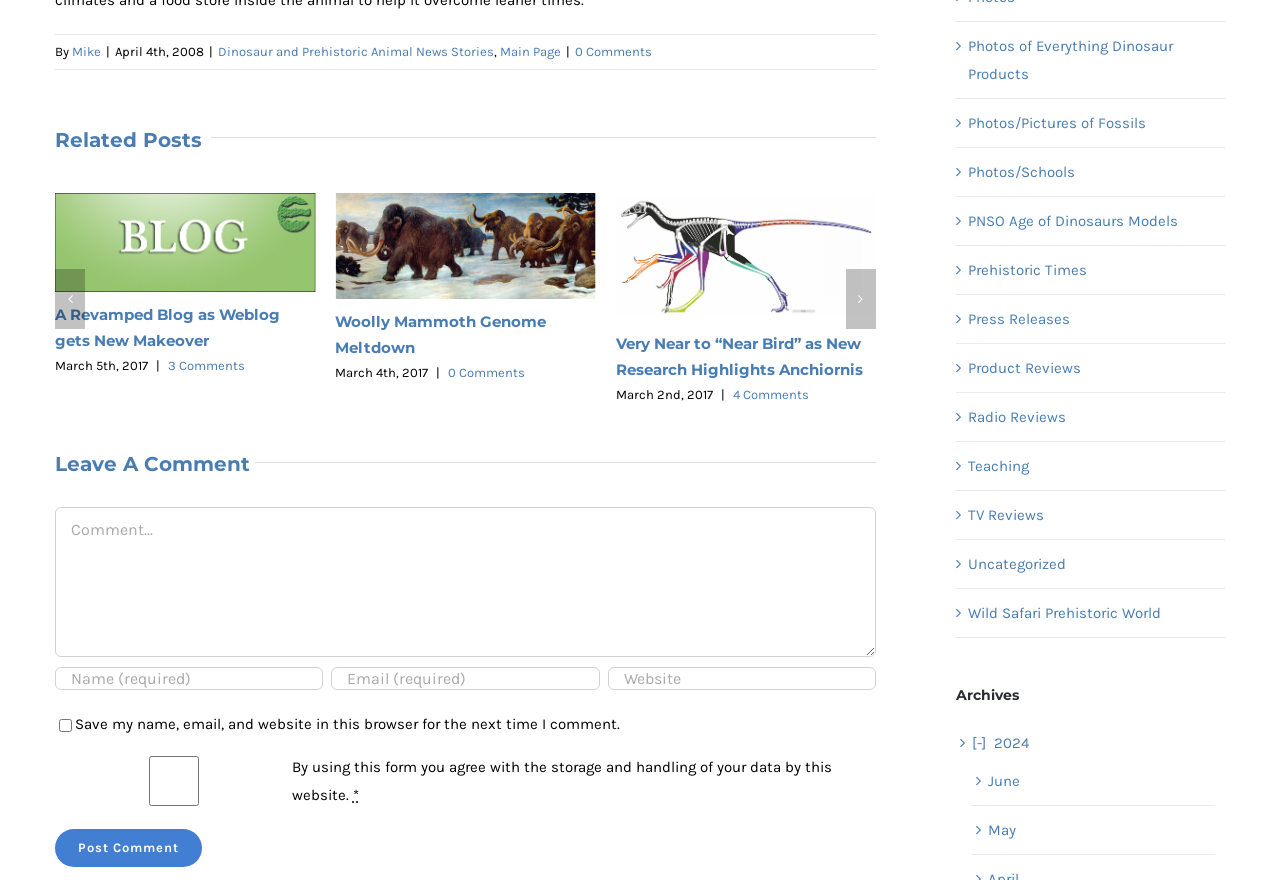Using the element description: "PNSO Age of Dinosaurs Models", determine the bounding box coordinates. The coordinates should be in the format [left, top, right, bottom], with values between 0 and 1.

[0.756, 0.235, 0.949, 0.267]